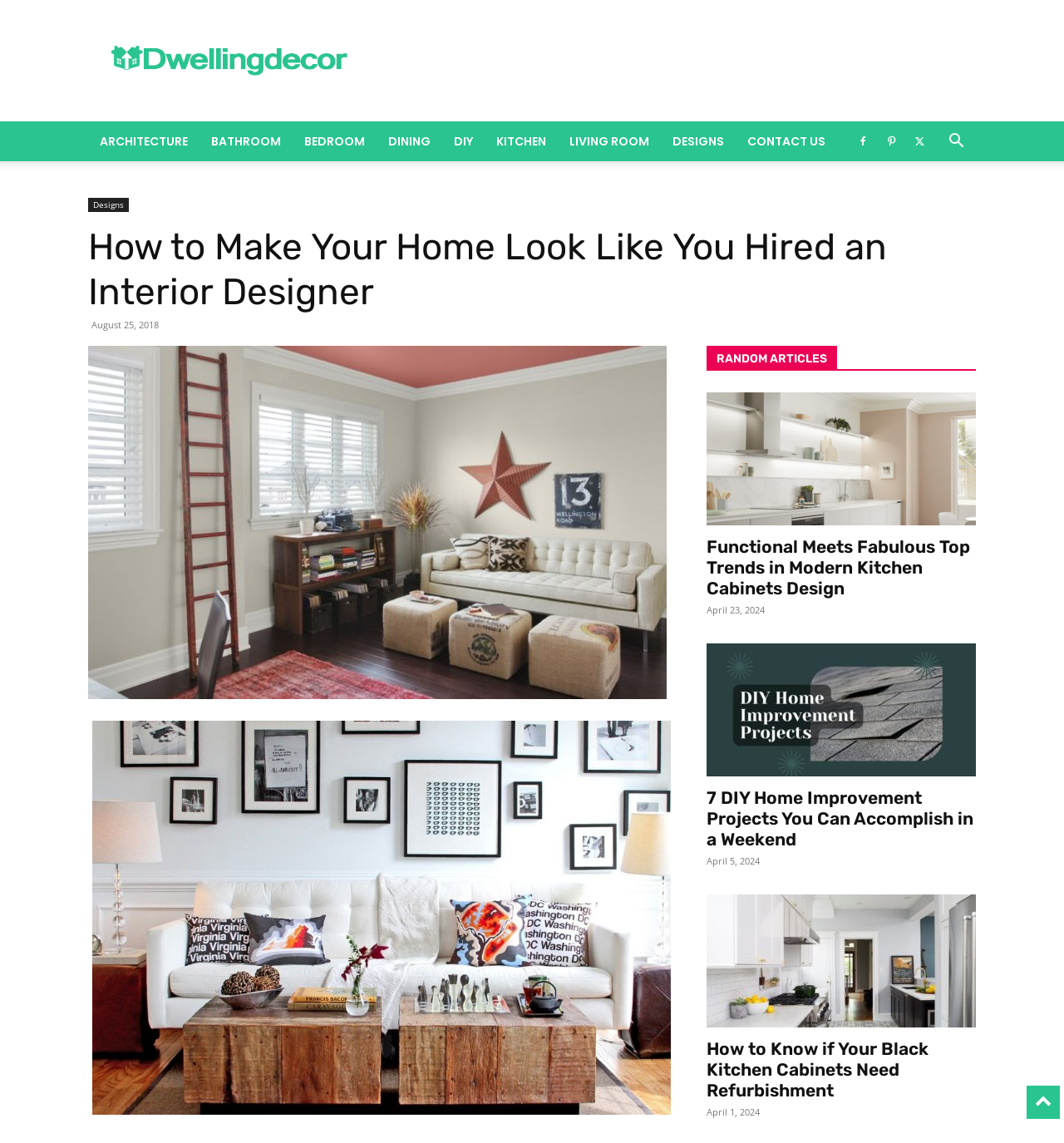Can you identify the bounding box coordinates of the clickable region needed to carry out this instruction: 'Click the 'HOME' link'? The coordinates should be four float numbers within the range of 0 to 1, stated as [left, top, right, bottom].

None